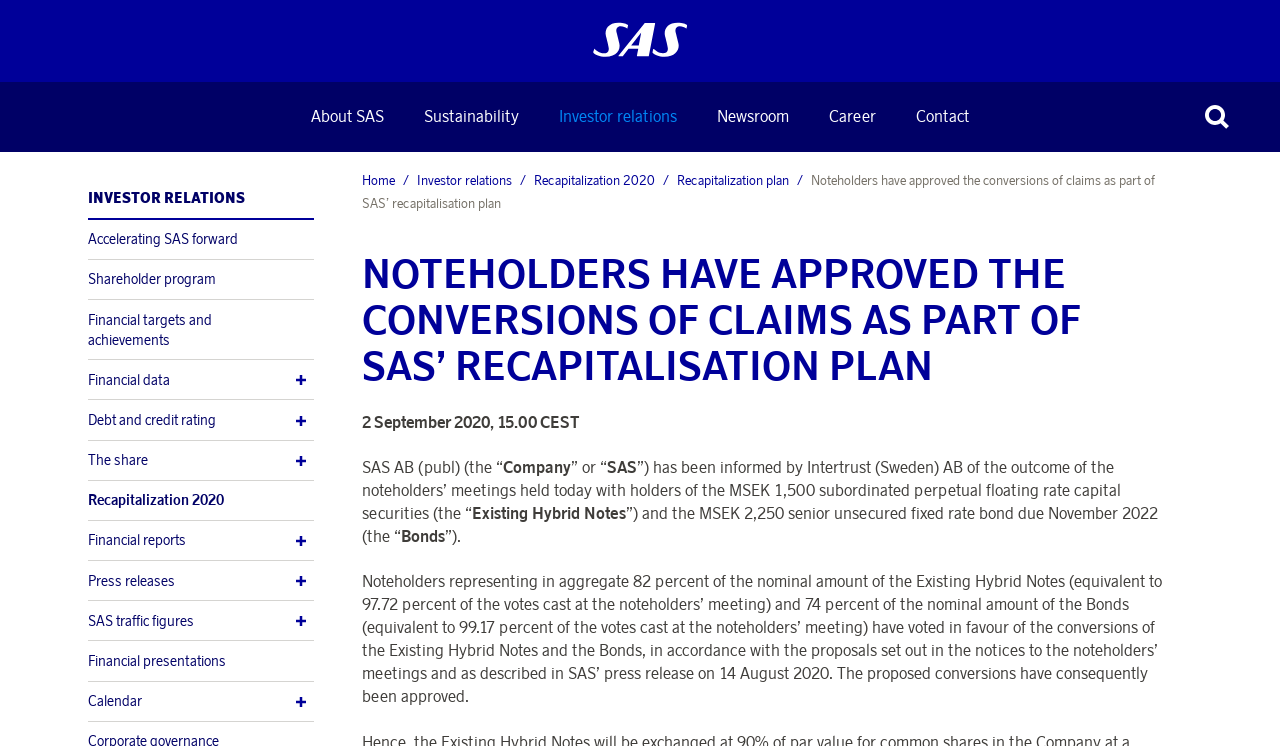Respond to the question below with a single word or phrase: What is the nominal amount of the senior unsecured fixed rate bond due November 2022?

MSEK 2,250